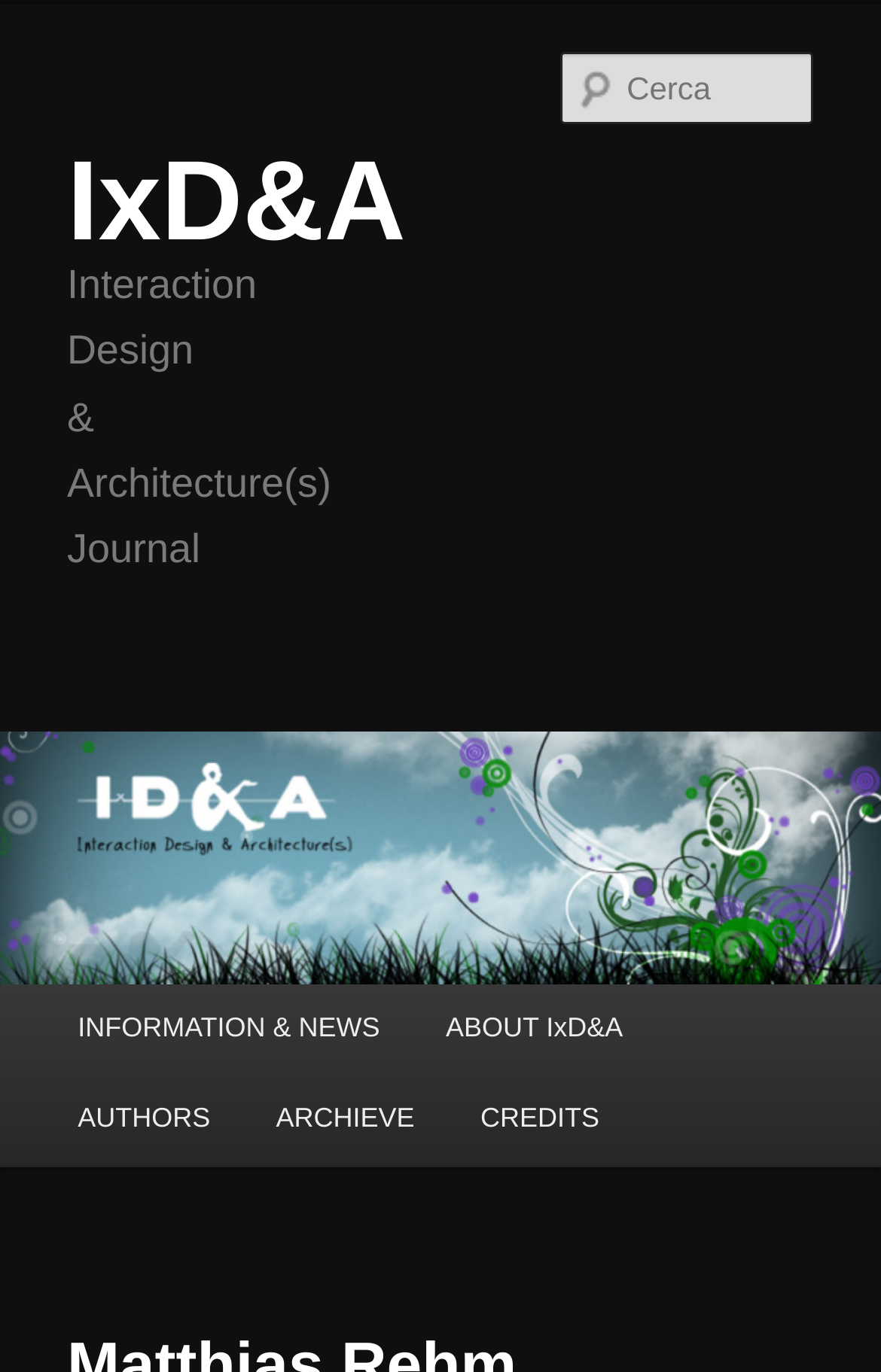Please locate the bounding box coordinates of the element that should be clicked to complete the given instruction: "learn about IxD&A".

[0.076, 0.1, 0.461, 0.192]